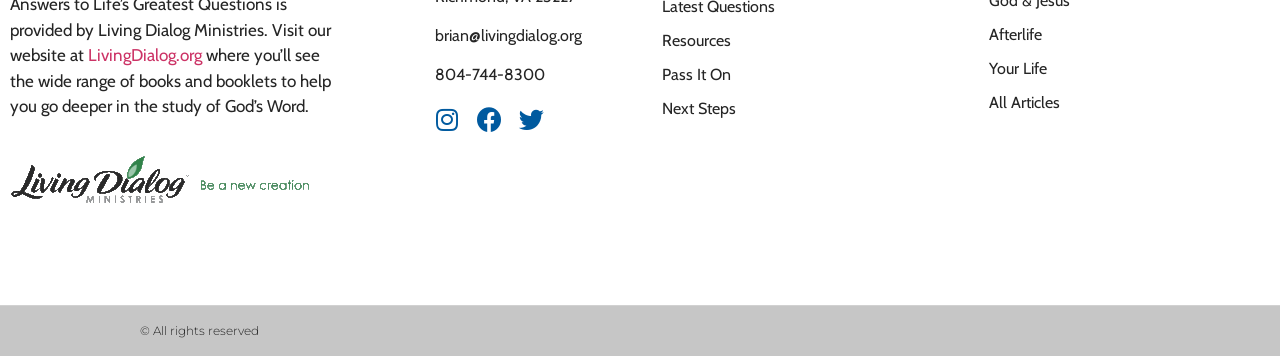Please give a succinct answer using a single word or phrase:
How many social media links are there?

3